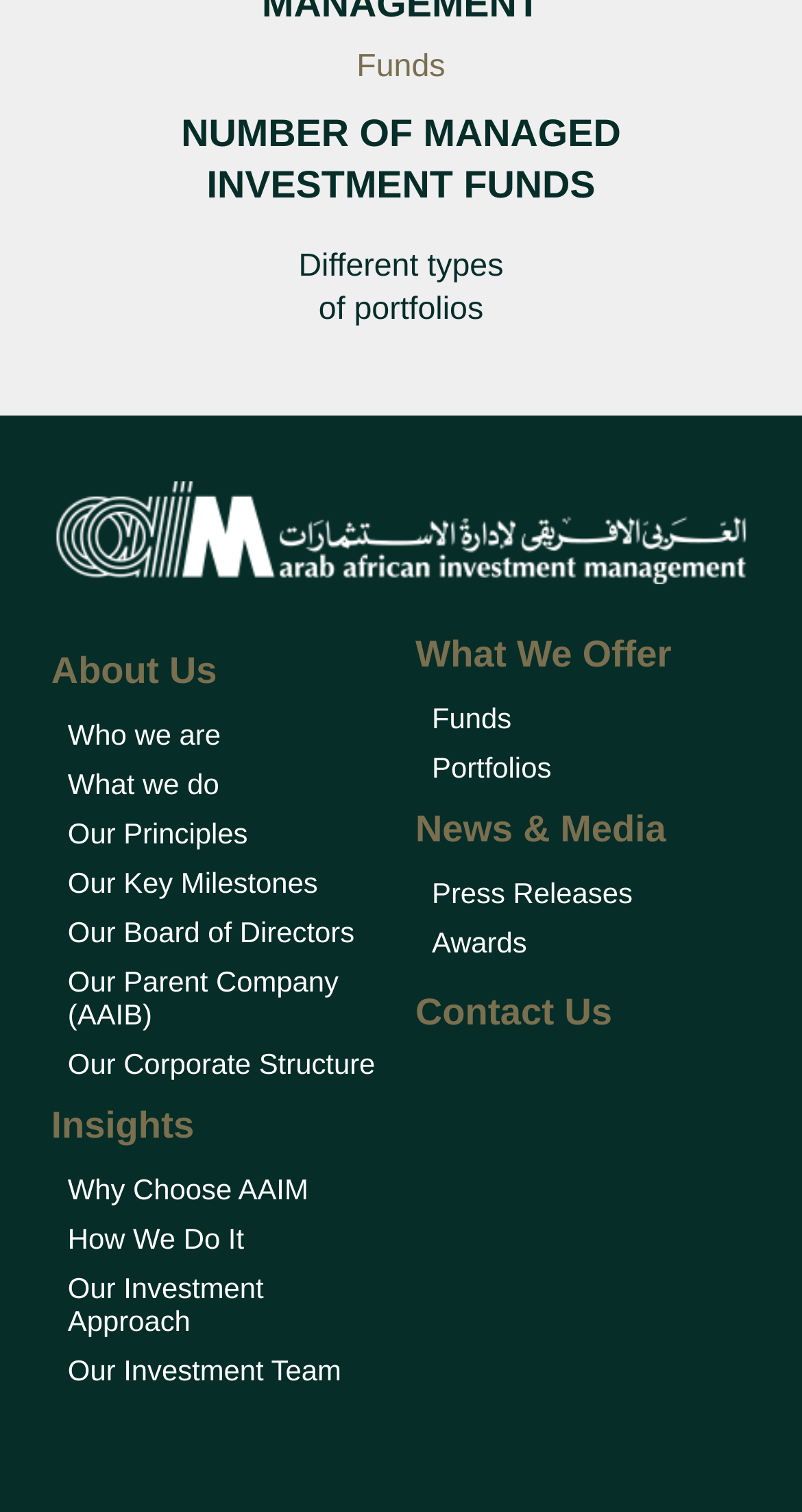What is the name of the company's parent company?
Based on the image, give a concise answer in the form of a single word or short phrase.

AAIB